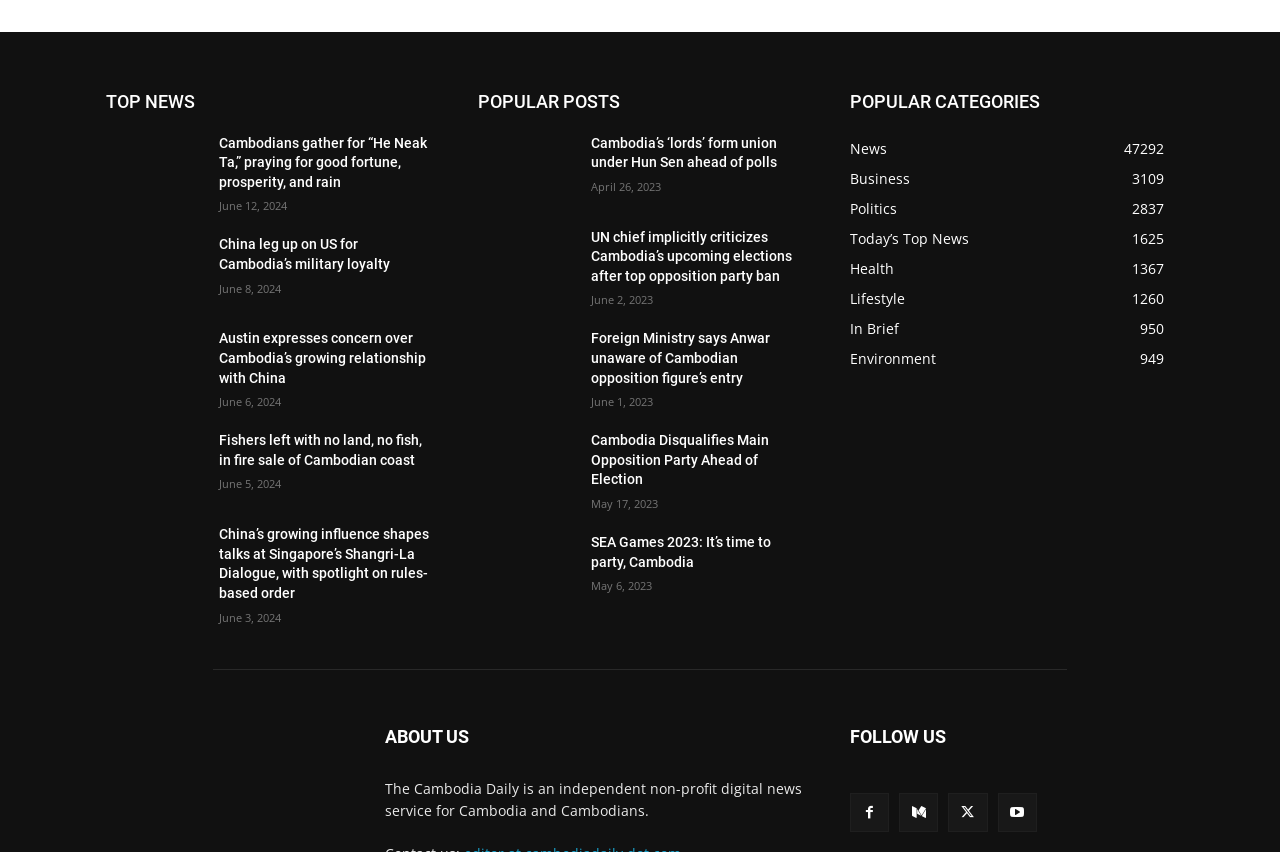Determine the bounding box coordinates of the region that needs to be clicked to achieve the task: "Learn more about The Cambodia Daily".

[0.301, 0.914, 0.627, 0.962]